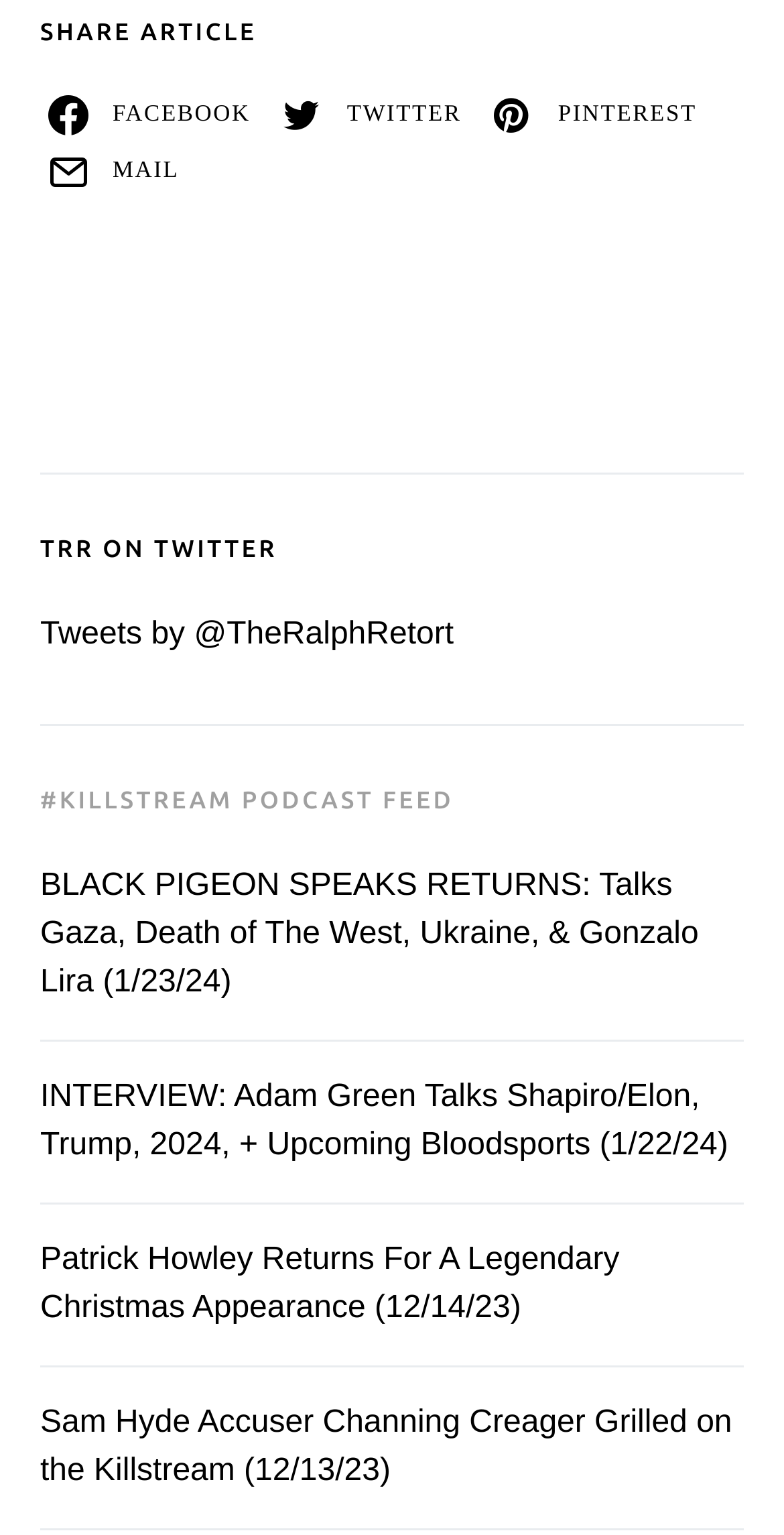What is the purpose of the icons at the top?
Please ensure your answer to the question is detailed and covers all necessary aspects.

The icons at the top, including Facebook, Twitter, Pinterest, and Mail, are for sharing the article on different social media platforms.